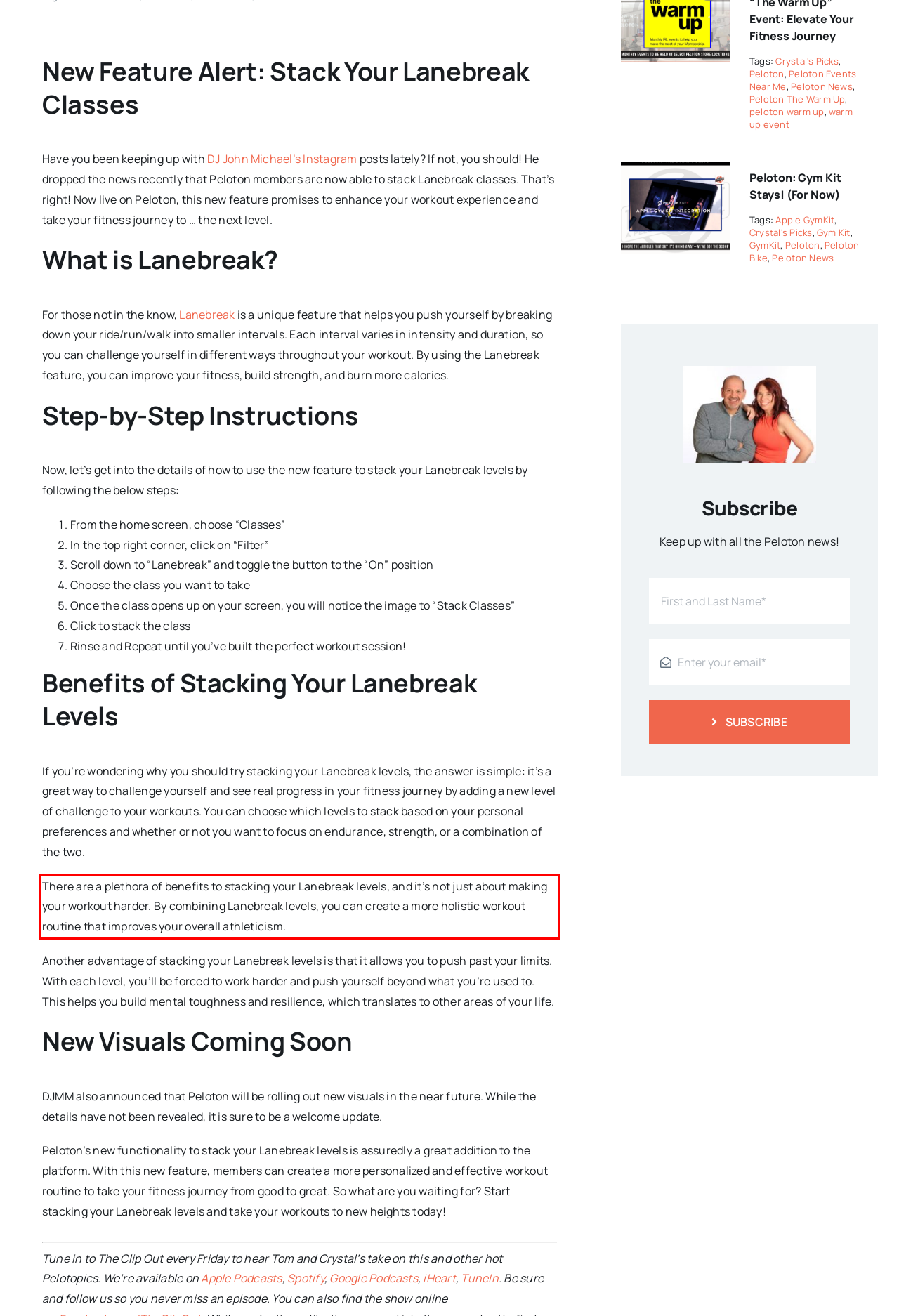Within the provided webpage screenshot, find the red rectangle bounding box and perform OCR to obtain the text content.

There are a plethora of benefits to stacking your Lanebreak levels, and it’s not just about making your workout harder. By combining Lanebreak levels, you can create a more holistic workout routine that improves your overall athleticism.